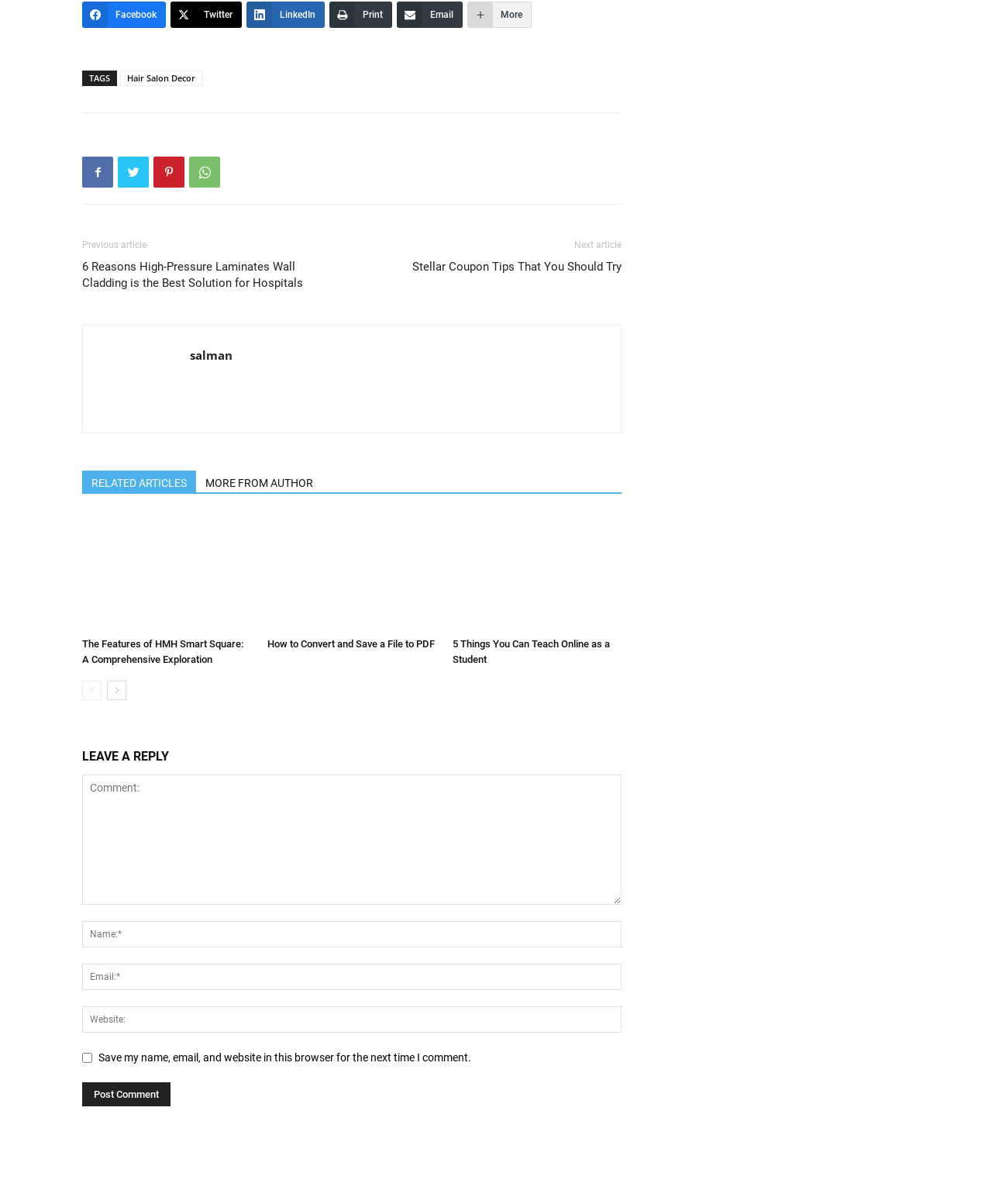Use a single word or phrase to answer the following:
What is the purpose of the checkbox in the comment section?

Save comment information